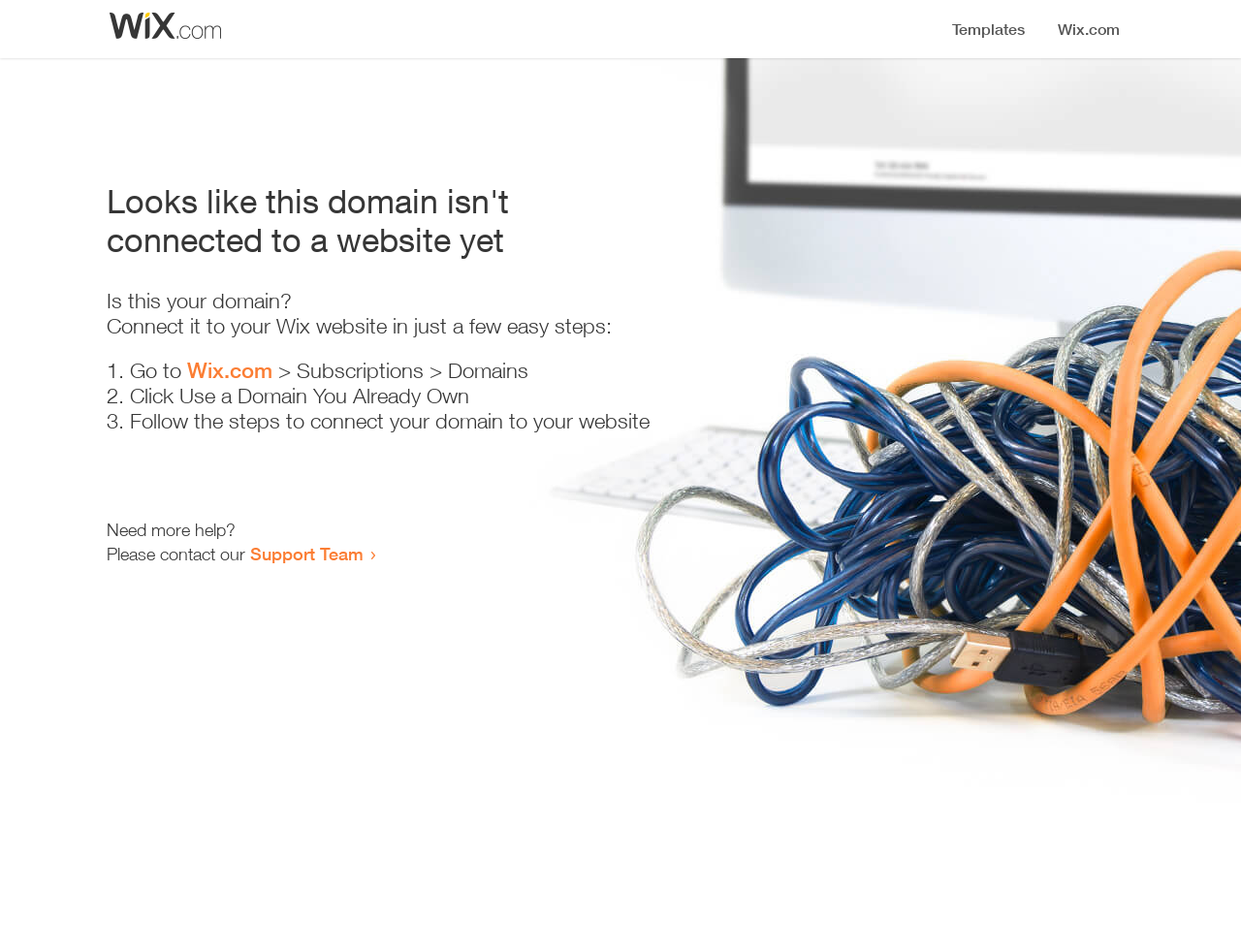Find the bounding box of the element with the following description: "Wix.com". The coordinates must be four float numbers between 0 and 1, formatted as [left, top, right, bottom].

[0.151, 0.376, 0.22, 0.402]